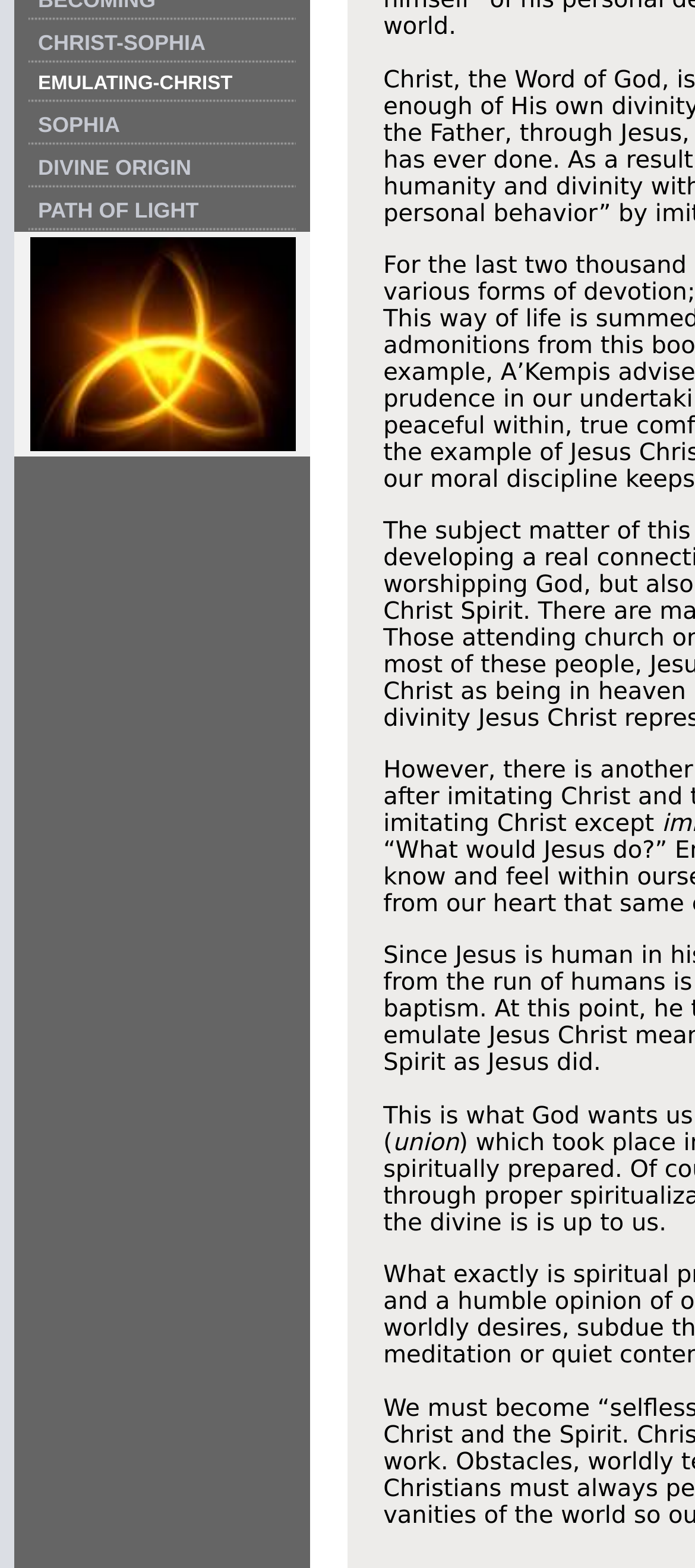Give the bounding box coordinates for the element described by: "PATH OF LIGHT".

[0.055, 0.126, 0.286, 0.142]